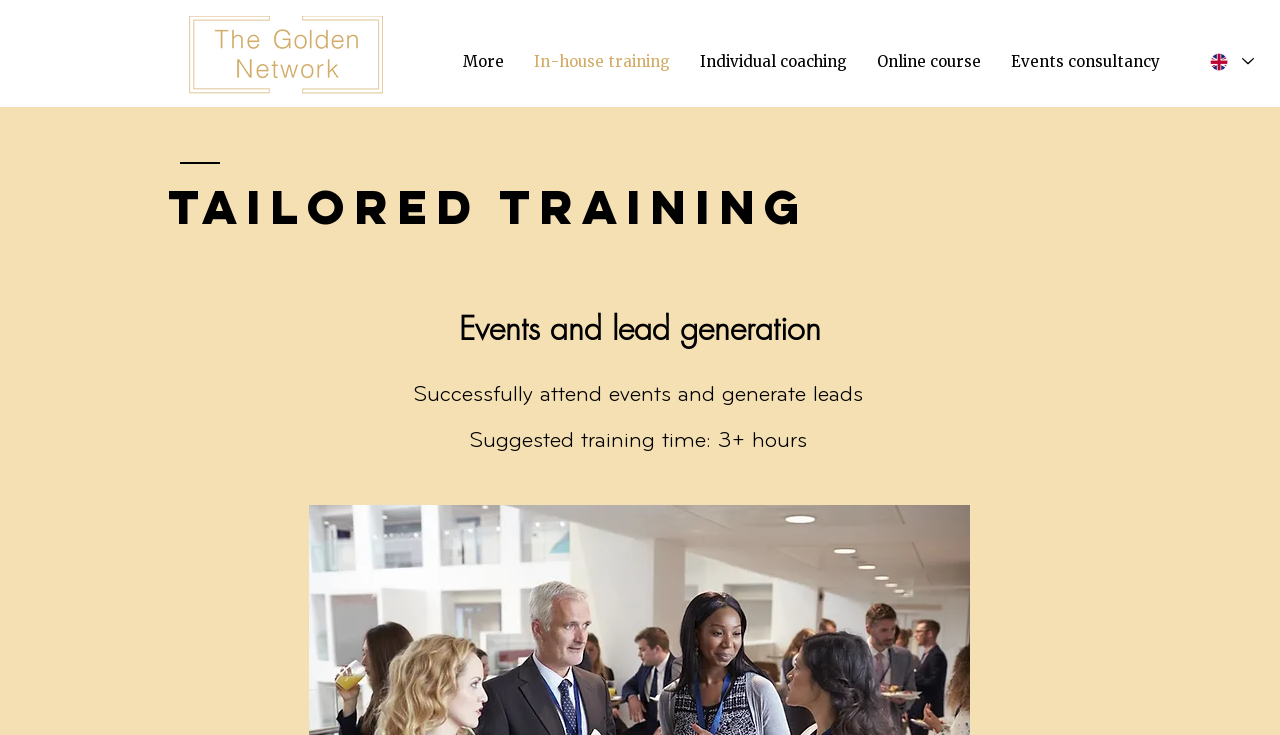What is the current language selected?
Could you answer the question with a detailed and thorough explanation?

The language selector is located at the top right corner of the webpage, and it indicates that English is the currently selected language.